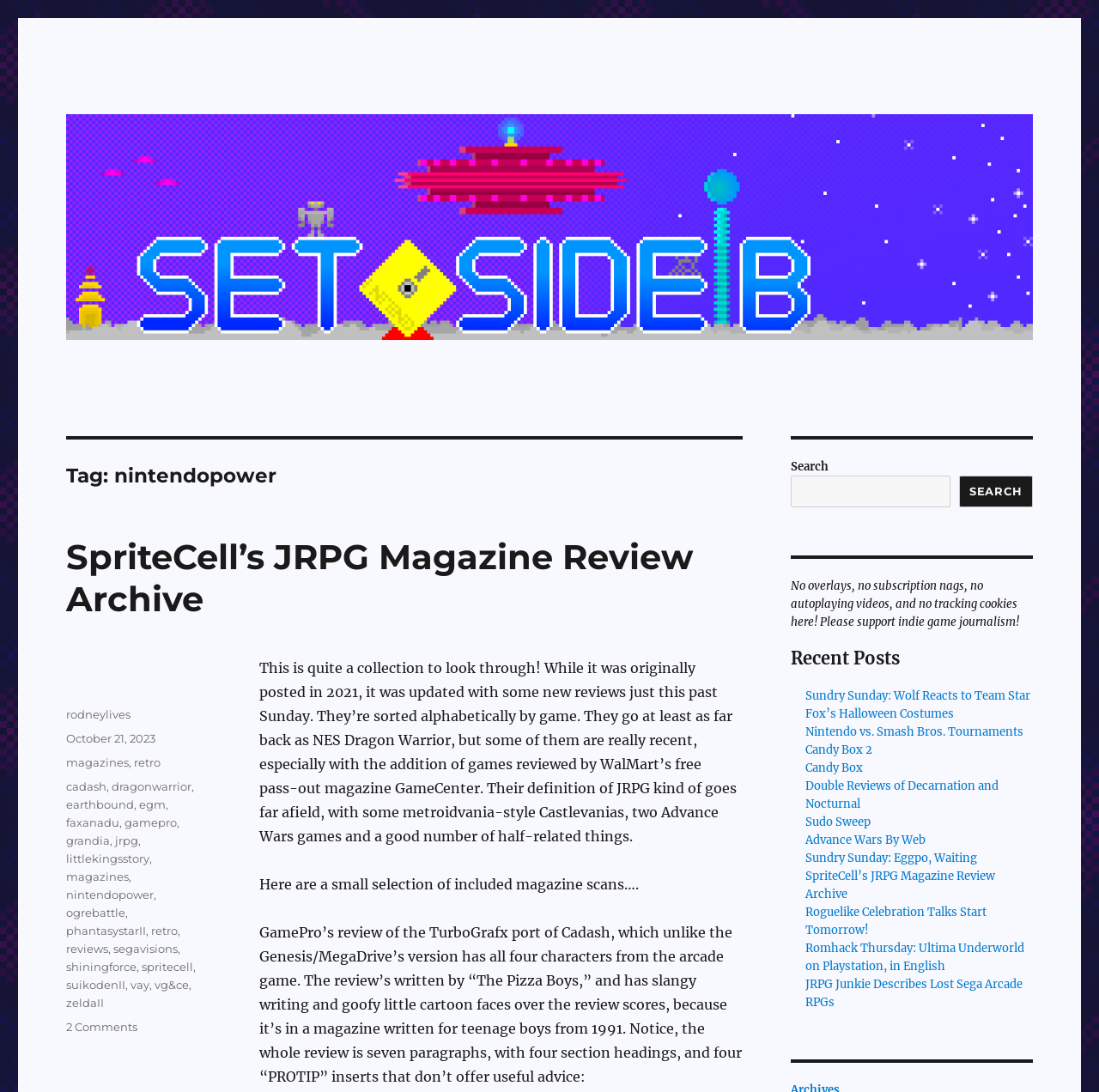Identify the bounding box coordinates of the section to be clicked to complete the task described by the following instruction: "Read SpriteCell’s JRPG Magazine Review Archive". The coordinates should be four float numbers between 0 and 1, formatted as [left, top, right, bottom].

[0.06, 0.49, 0.676, 0.567]